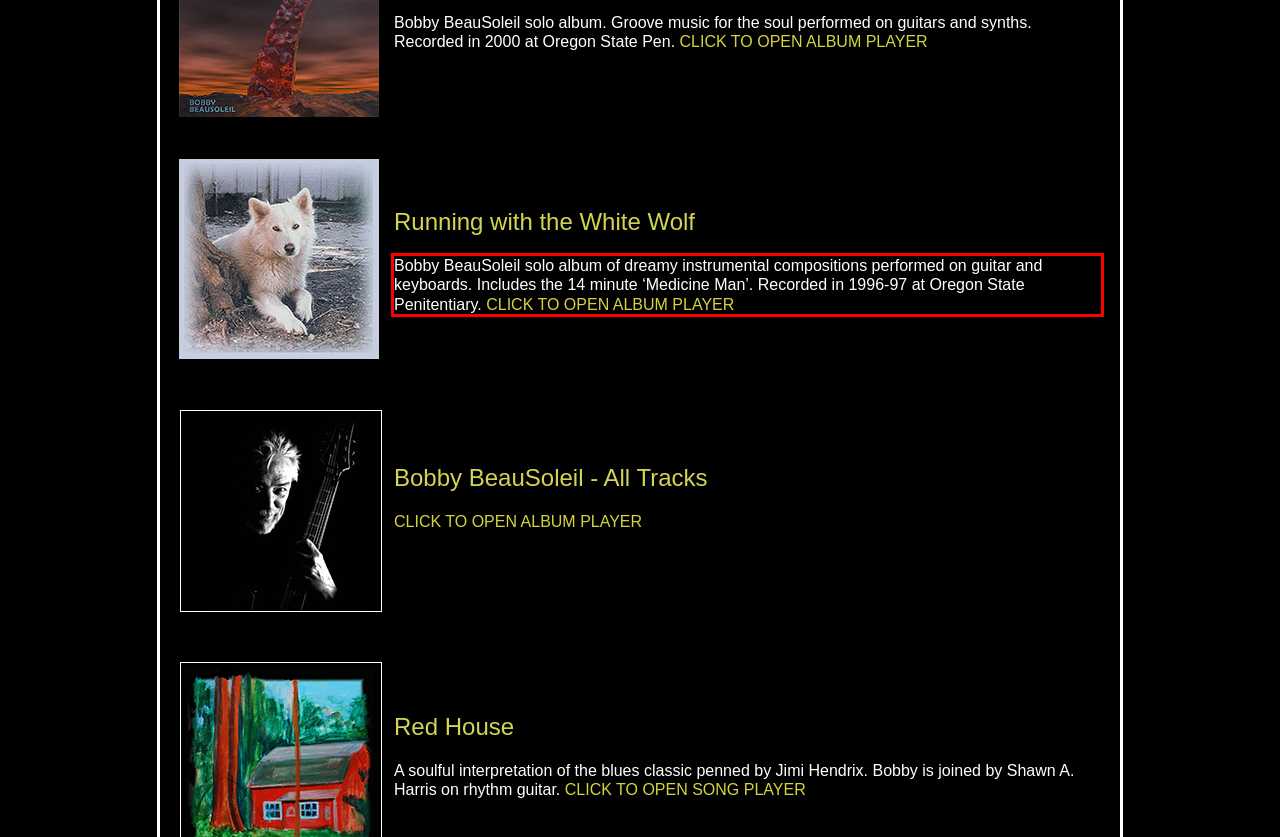You are given a webpage screenshot with a red bounding box around a UI element. Extract and generate the text inside this red bounding box.

Bobby BeauSoleil solo album of dreamy instrumental compositions performed on guitar and keyboards. Includes the 14 minute ‘Medicine Man’. Recorded in 1996-97 at Oregon State Penitentiary. CLICK TO OPEN ALBUM PLAYER